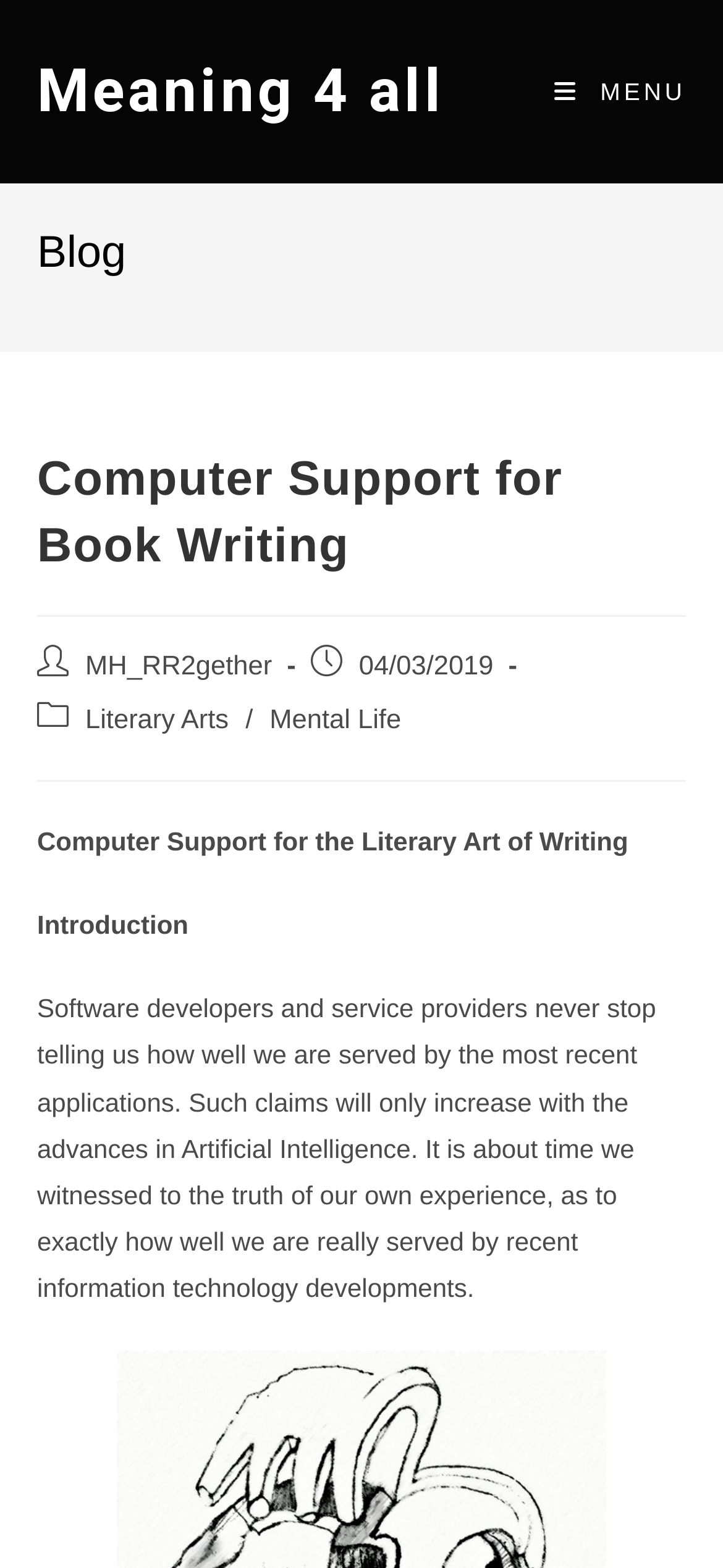What is the title of the post?
Respond to the question with a single word or phrase according to the image.

Computer Support for the Literary Art of Writing